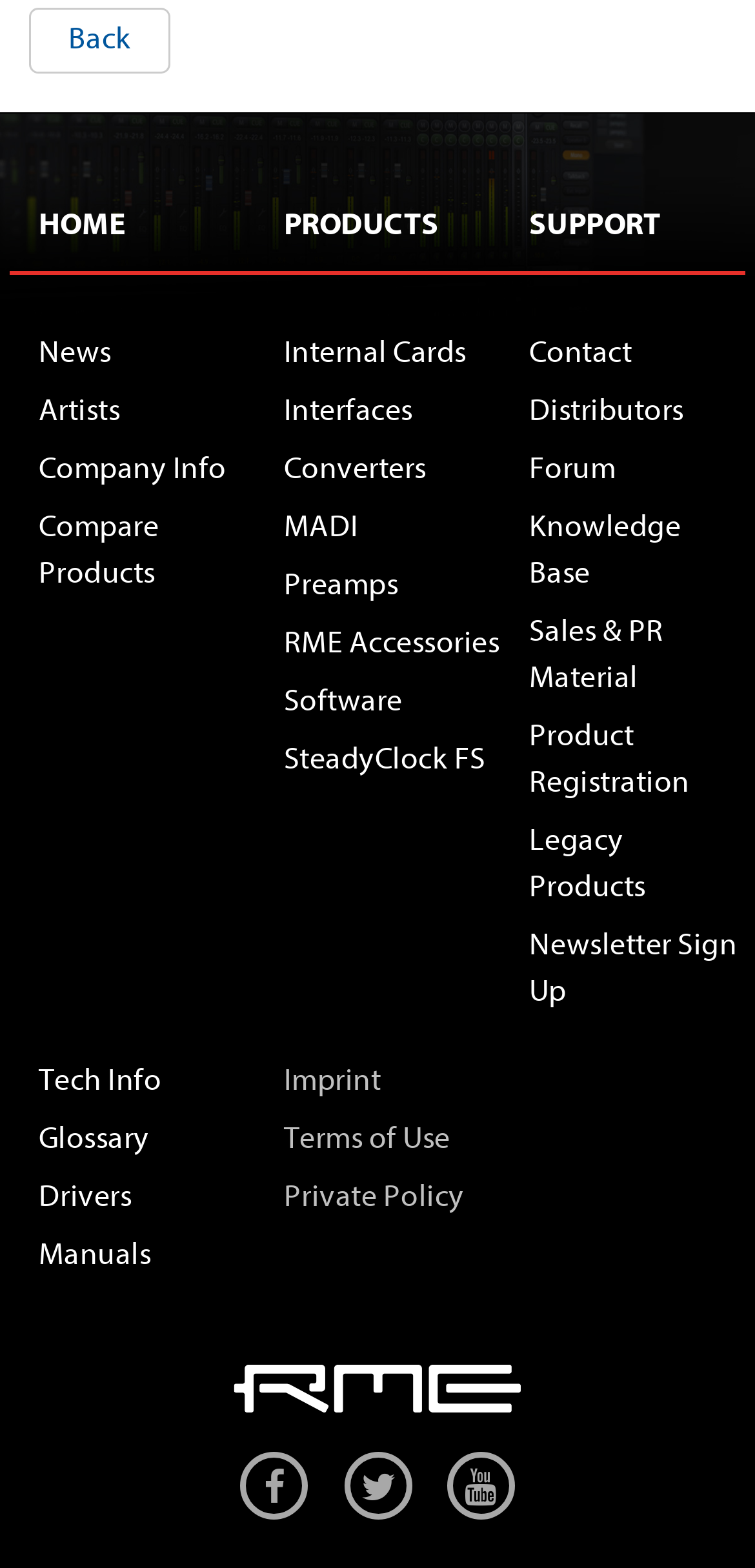Predict the bounding box of the UI element that fits this description: "Legacy Products".

[0.701, 0.524, 0.855, 0.576]